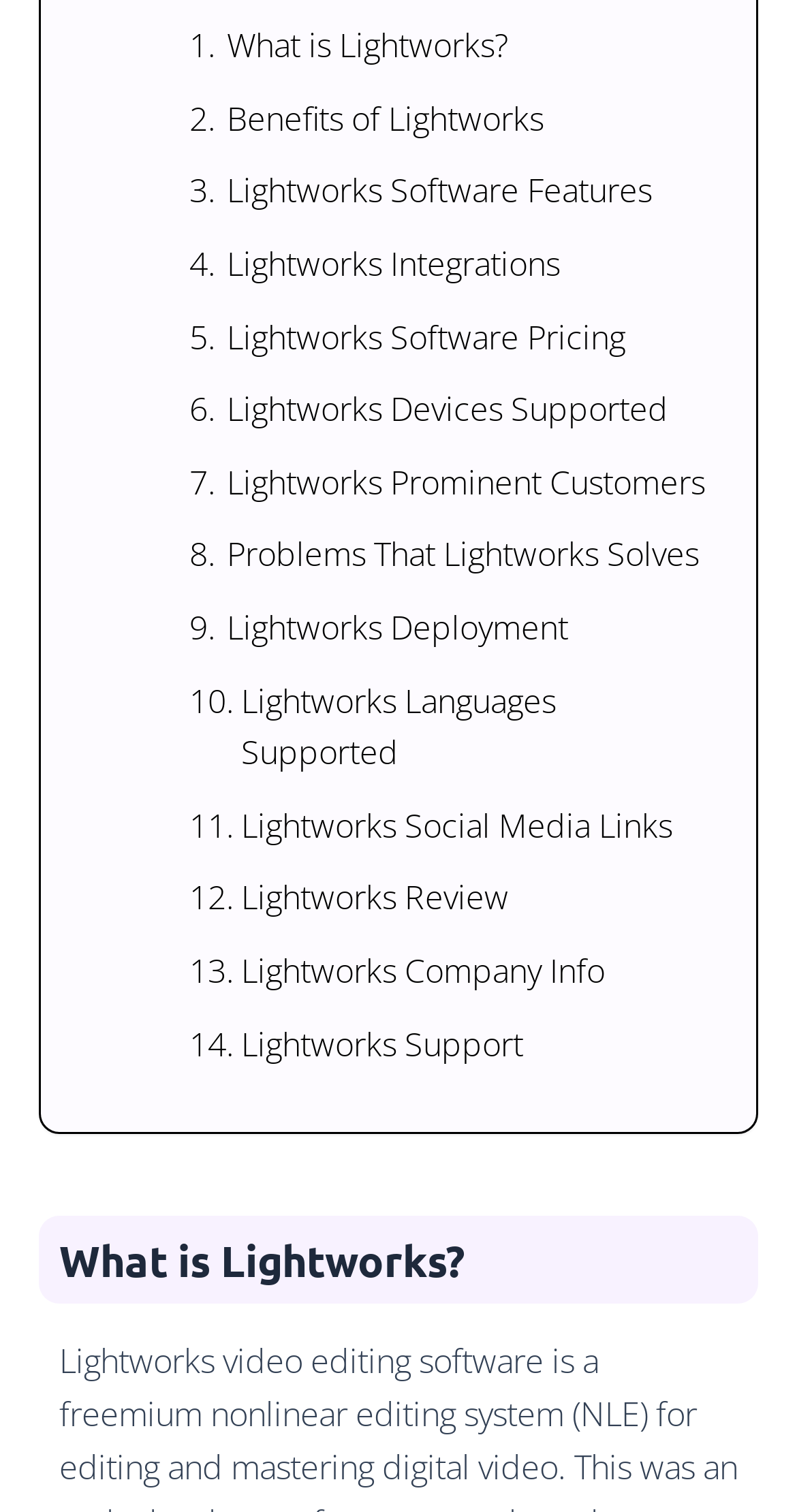Locate the bounding box coordinates of the clickable region necessary to complete the following instruction: "Learn about what Lightworks is". Provide the coordinates in the format of four float numbers between 0 and 1, i.e., [left, top, right, bottom].

[0.135, 0.007, 0.702, 0.055]